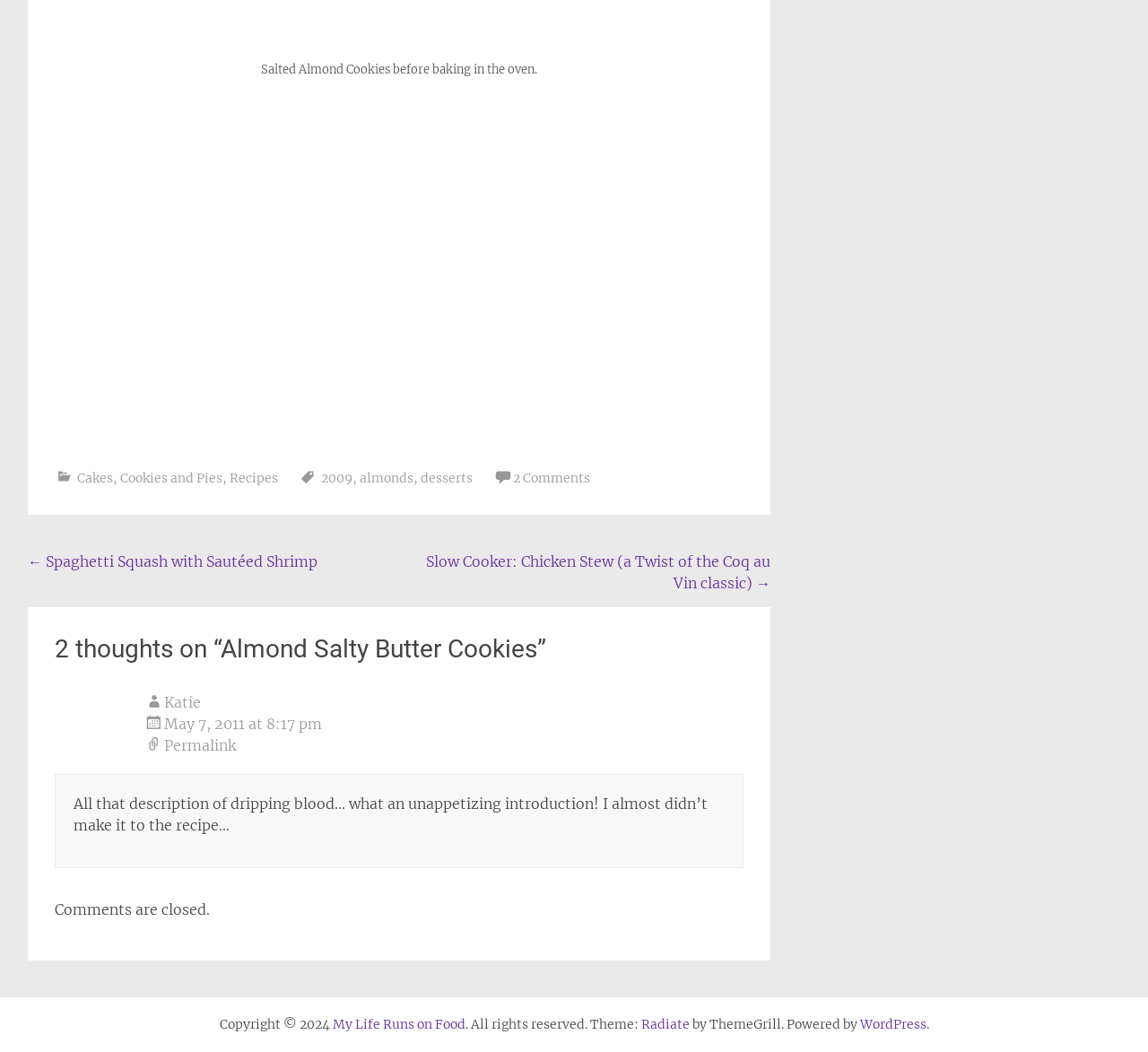What is the name of the blog?
Look at the image and construct a detailed response to the question.

In the footer section, the copyright information mentions 'My Life Runs on Food', which is likely the name of the blog.